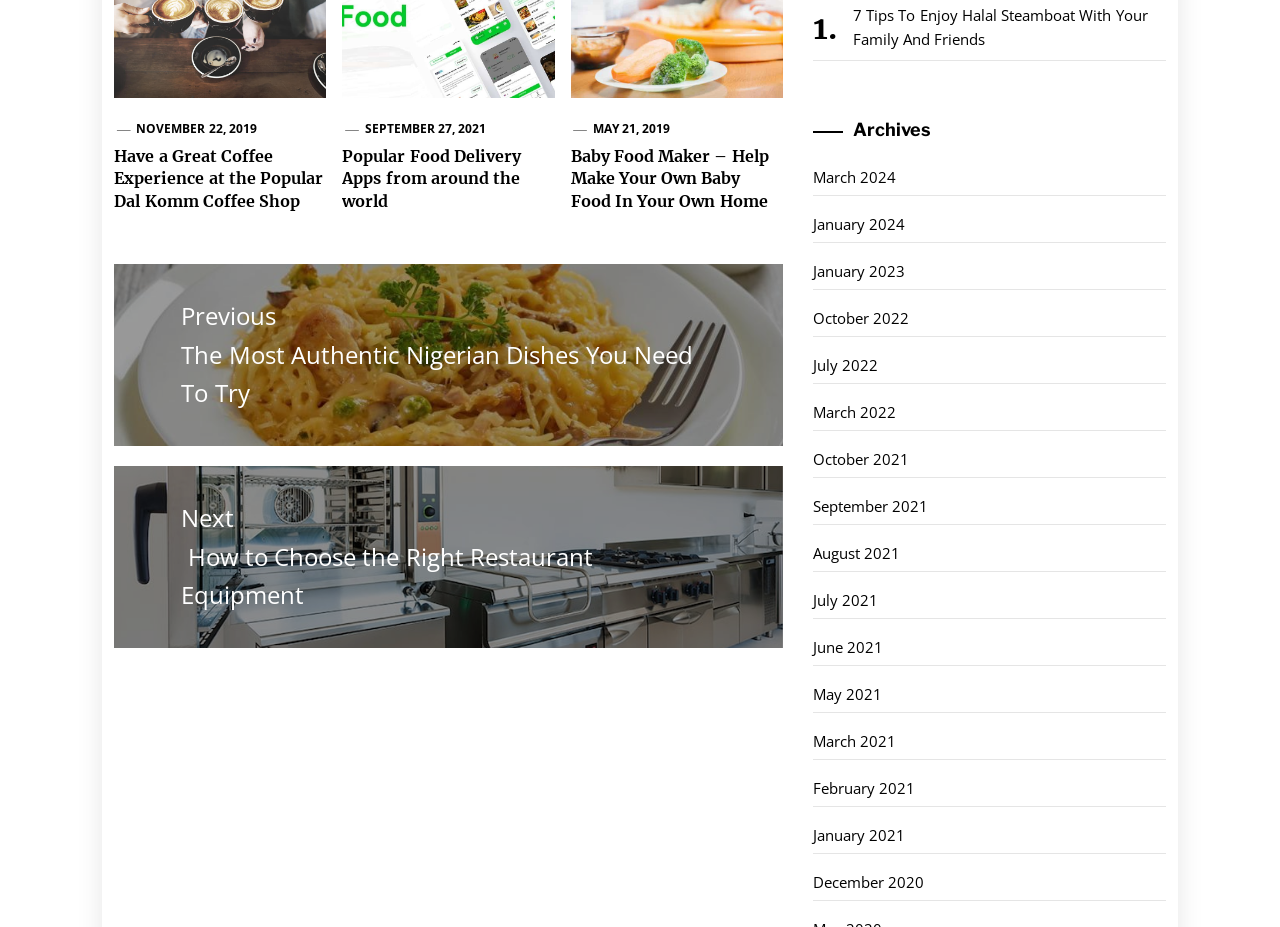Given the element description October 2022, predict the bounding box coordinates for the UI element in the webpage screenshot. The format should be (top-left x, top-left y, bottom-right x, bottom-right y), and the values should be between 0 and 1.

[0.635, 0.324, 0.911, 0.364]